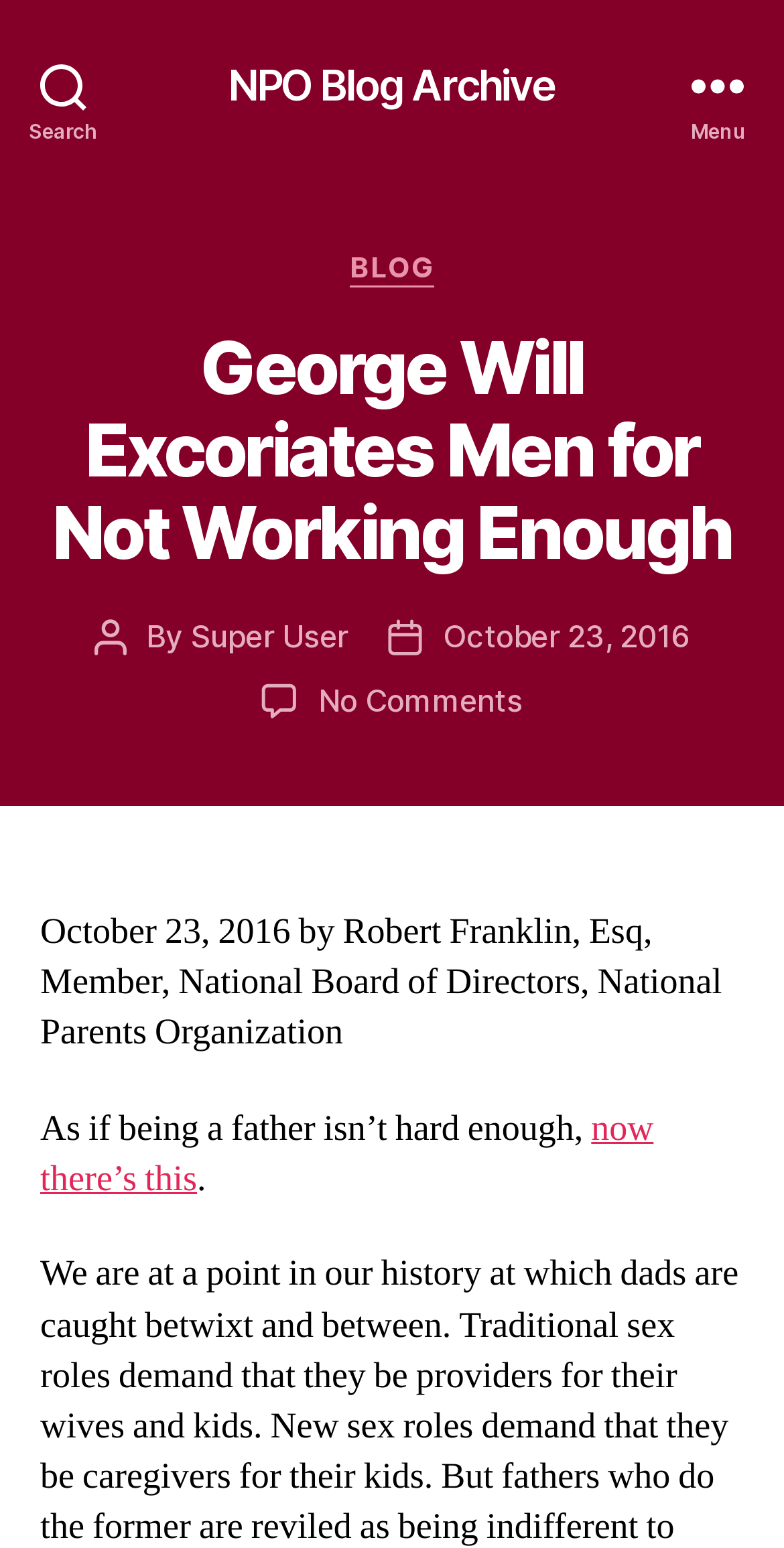Can you find and generate the webpage's heading?

George Will Excoriates Men for Not Working Enough